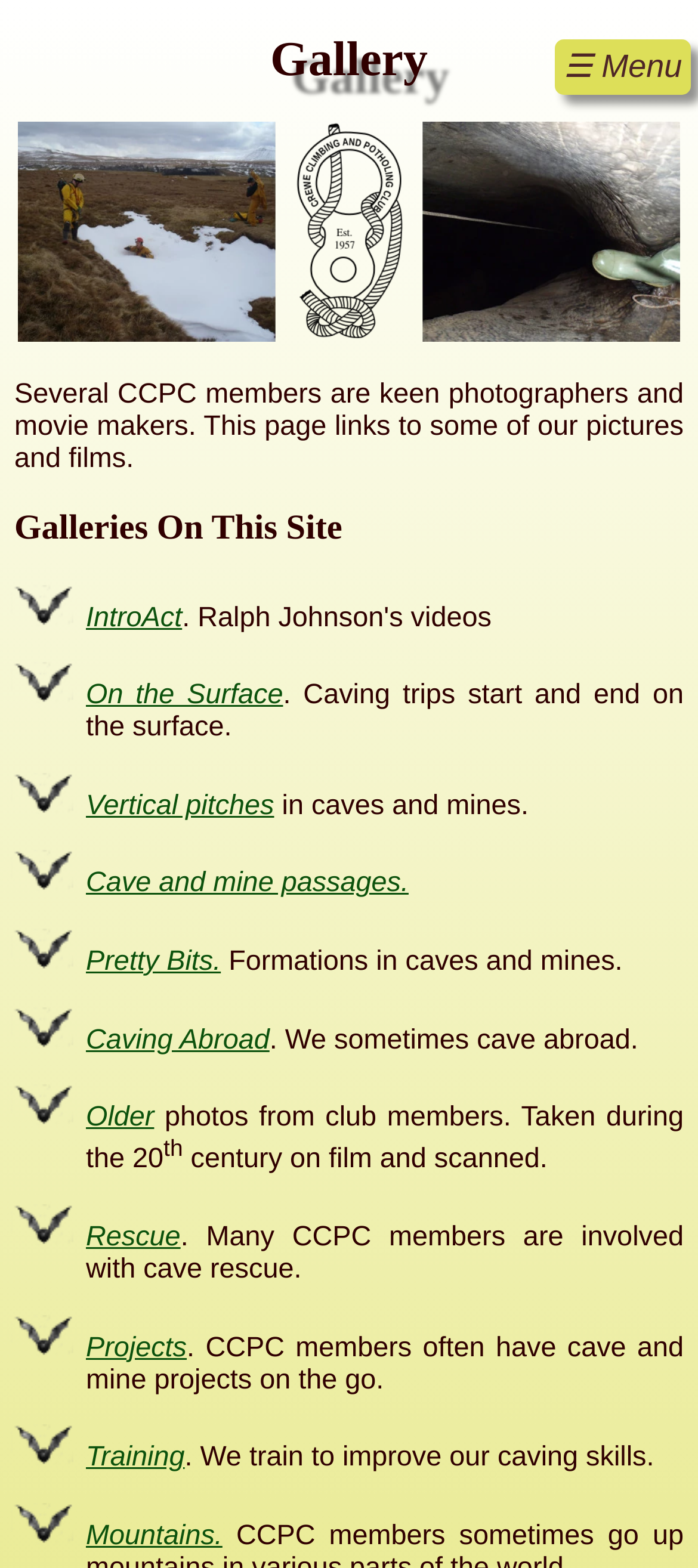Can you find the bounding box coordinates of the area I should click to execute the following instruction: "Click the menu button"?

[0.808, 0.031, 0.977, 0.054]